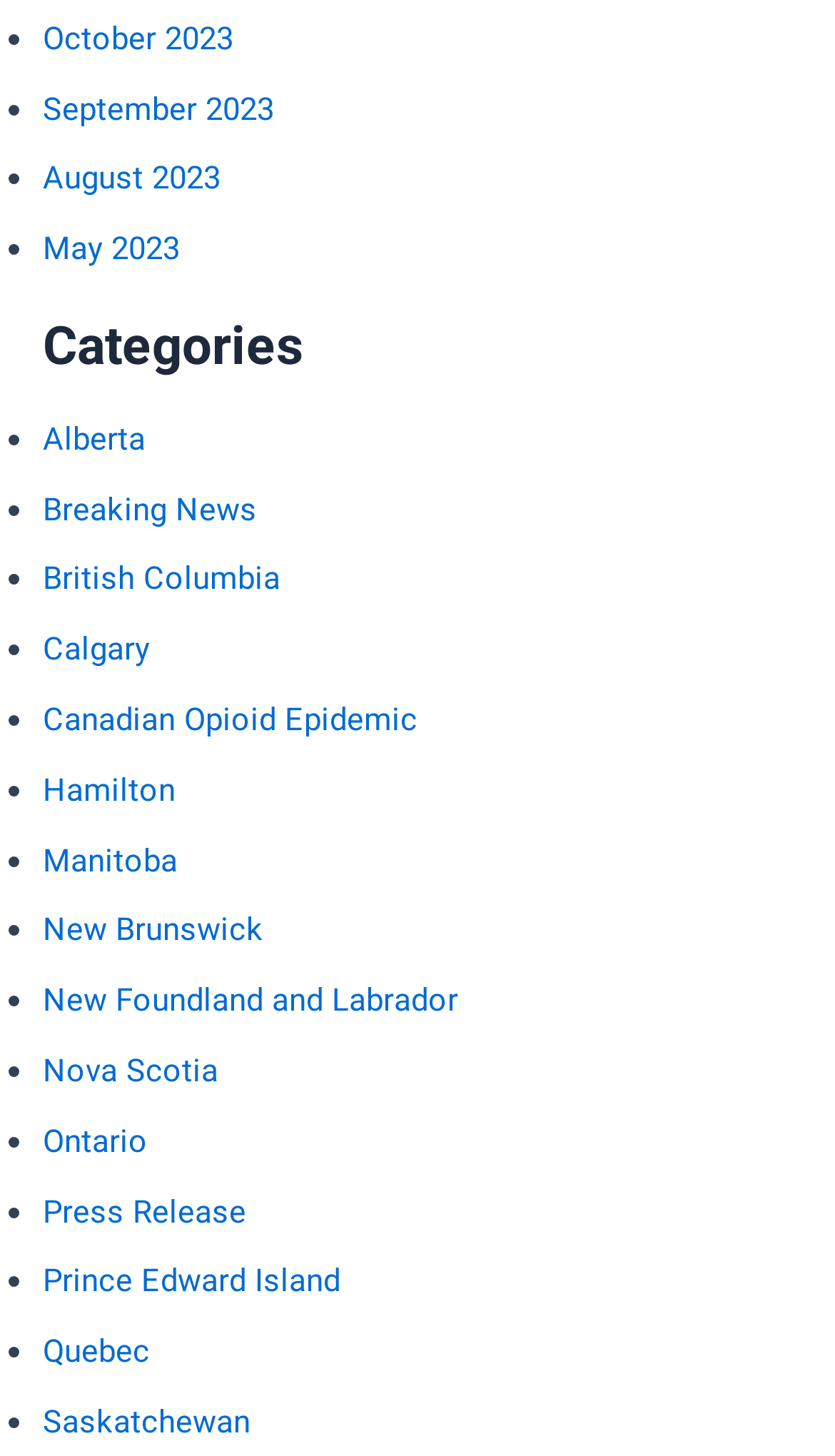Answer the following inquiry with a single word or phrase:
How many provinces are listed?

10